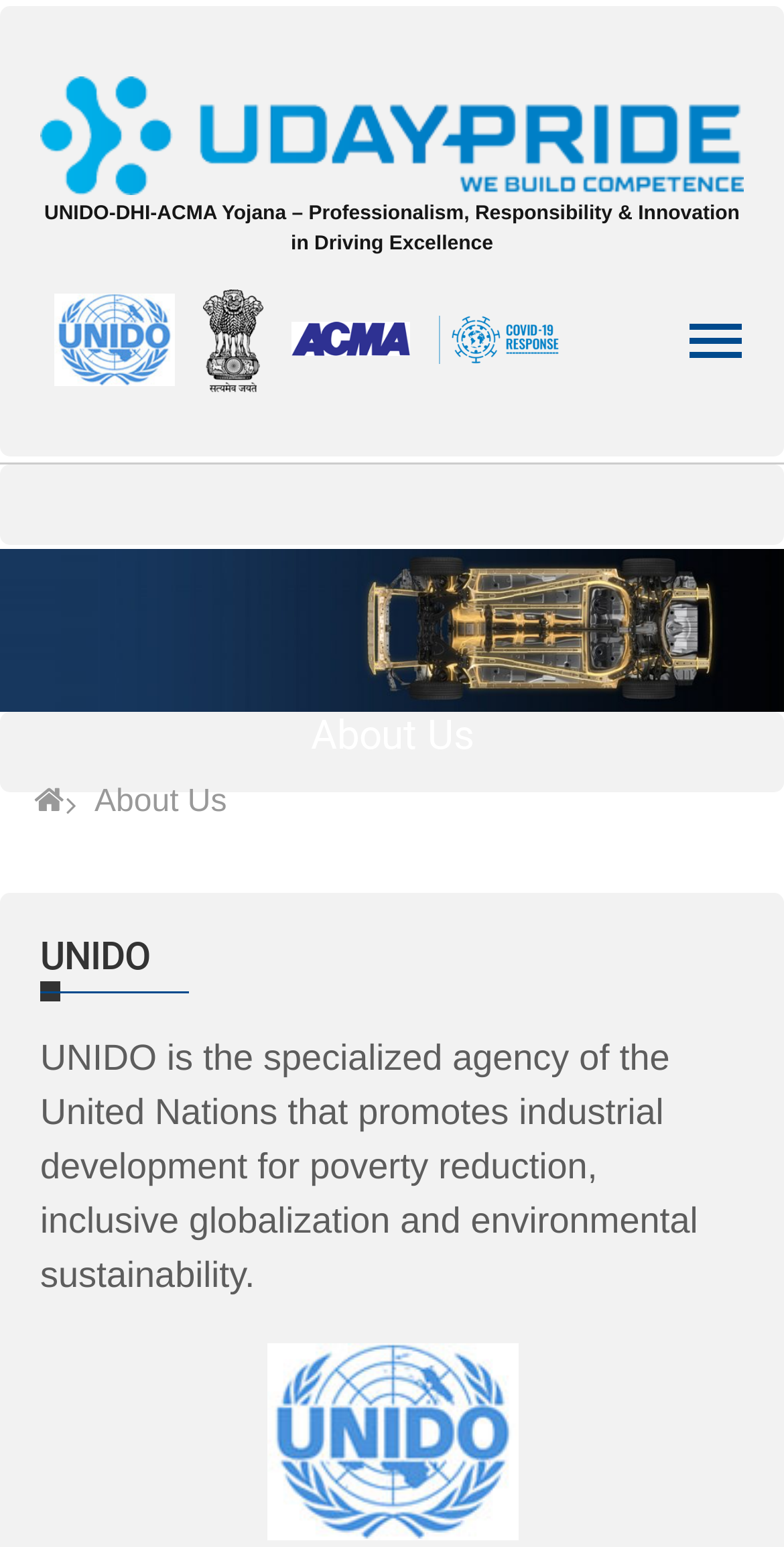Refer to the screenshot and give an in-depth answer to this question: What is the color of the hair of the person in the image?

There is no person in the image with hair, so it is not possible to determine the color of their hair.